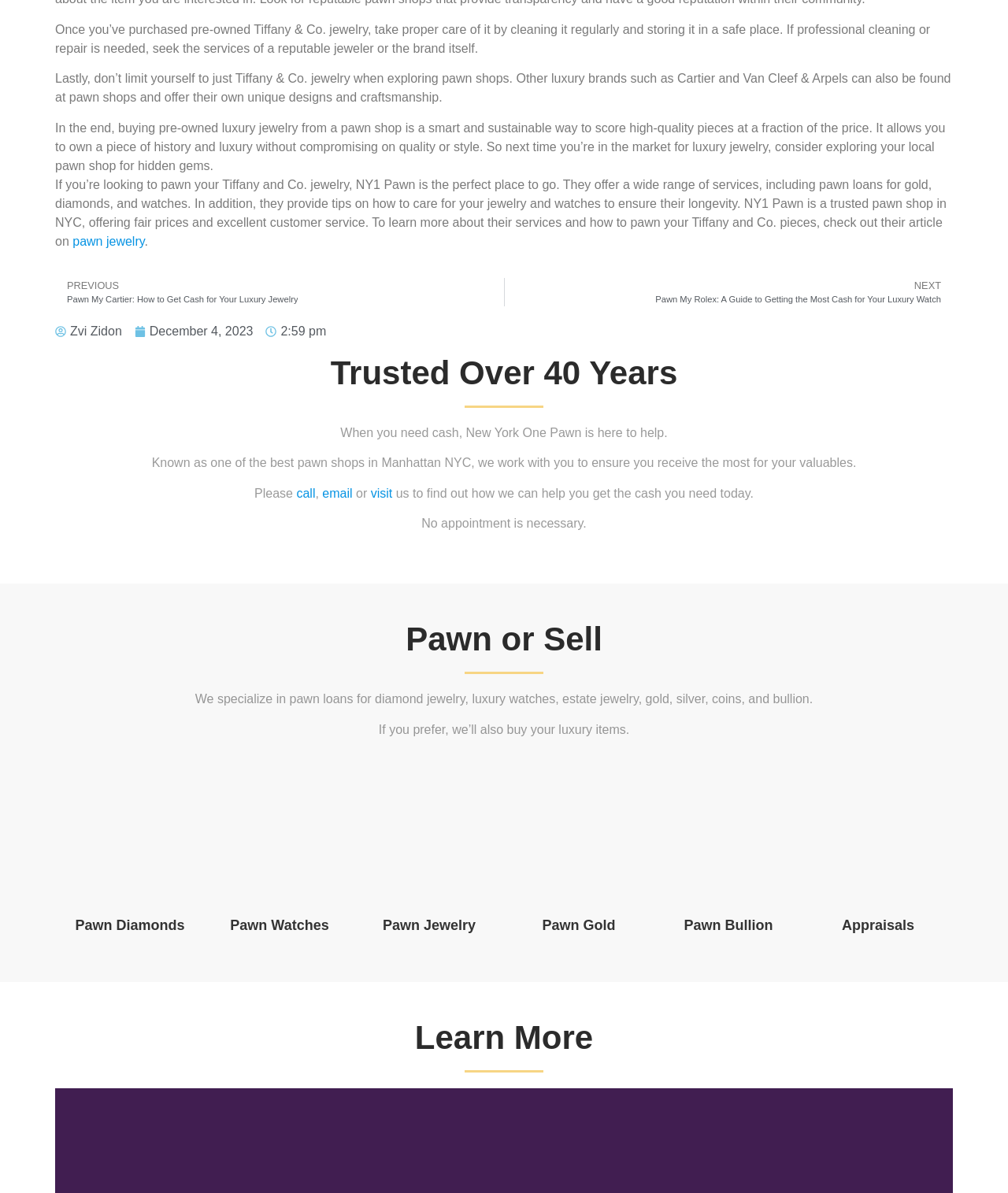Identify the bounding box coordinates of the element to click to follow this instruction: 'get information about 'Pawn Diamonds''. Ensure the coordinates are four float values between 0 and 1, provided as [left, top, right, bottom].

[0.075, 0.769, 0.183, 0.782]